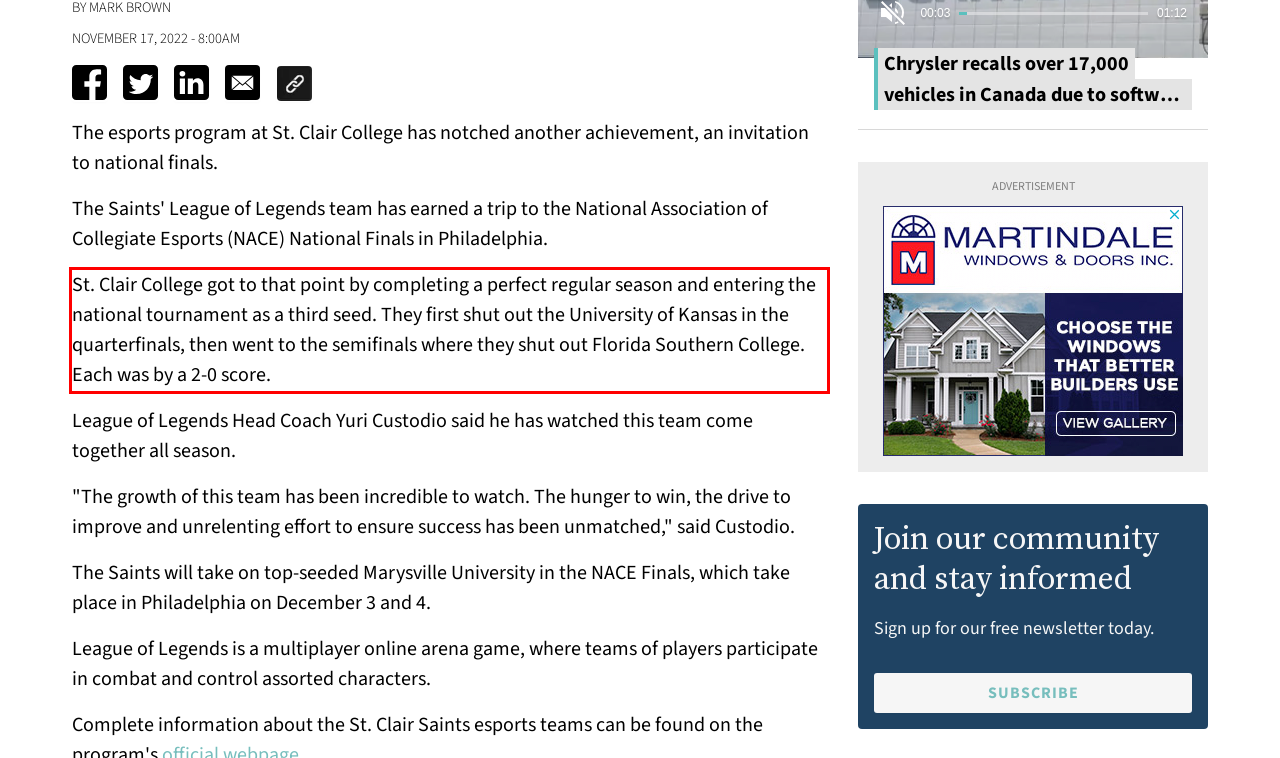Using OCR, extract the text content found within the red bounding box in the given webpage screenshot.

St. Clair College got to that point by completing a perfect regular season and entering the national tournament as a third seed. They first shut out the University of Kansas in the quarterfinals, then went to the semifinals where they shut out Florida Southern College. Each was by a 2-0 score.